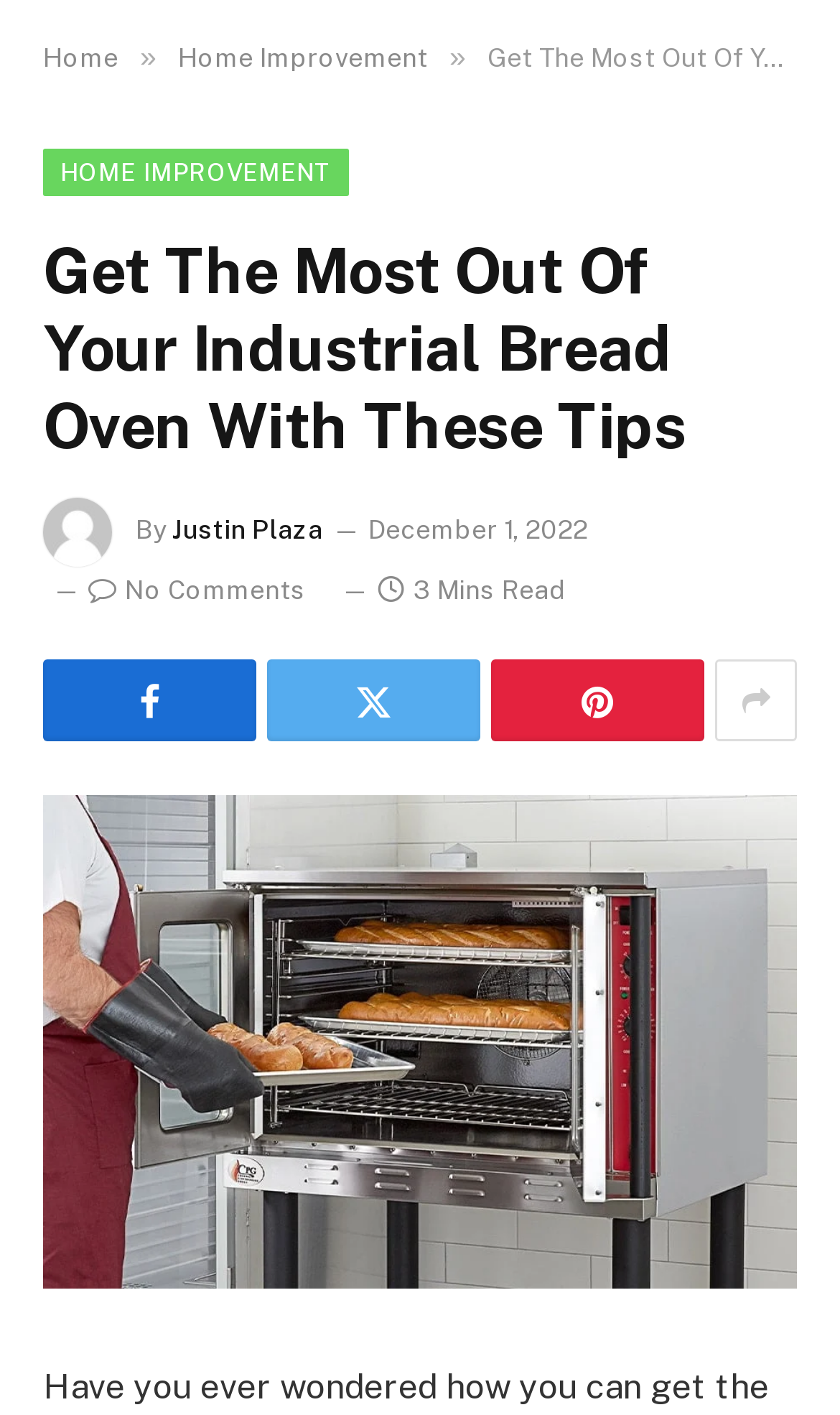Find the bounding box coordinates for the UI element whose description is: "No Comments". The coordinates should be four float numbers between 0 and 1, in the format [left, top, right, bottom].

[0.105, 0.407, 0.364, 0.428]